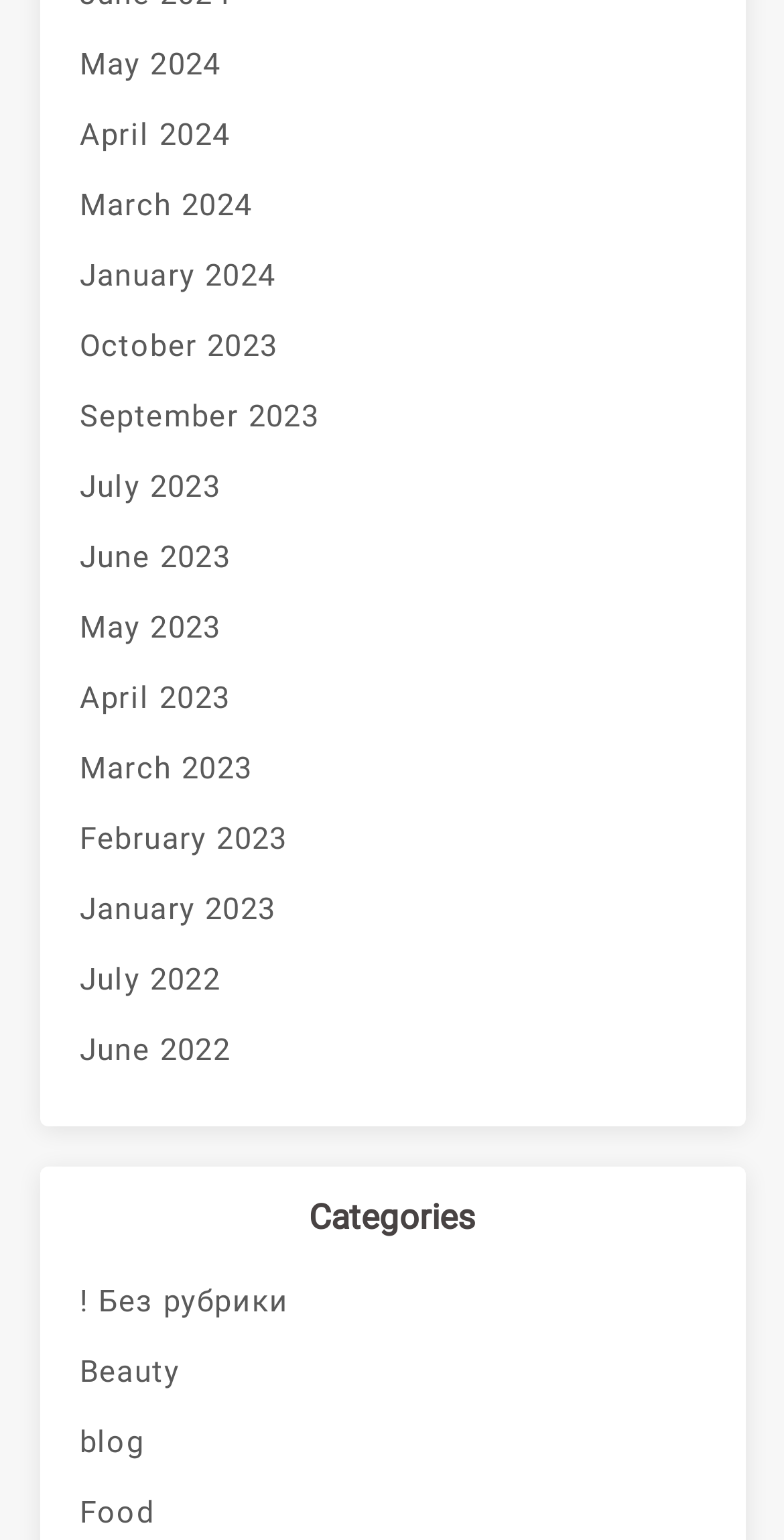Please determine the bounding box coordinates of the element's region to click for the following instruction: "Browse Beauty category".

[0.101, 0.868, 0.899, 0.914]